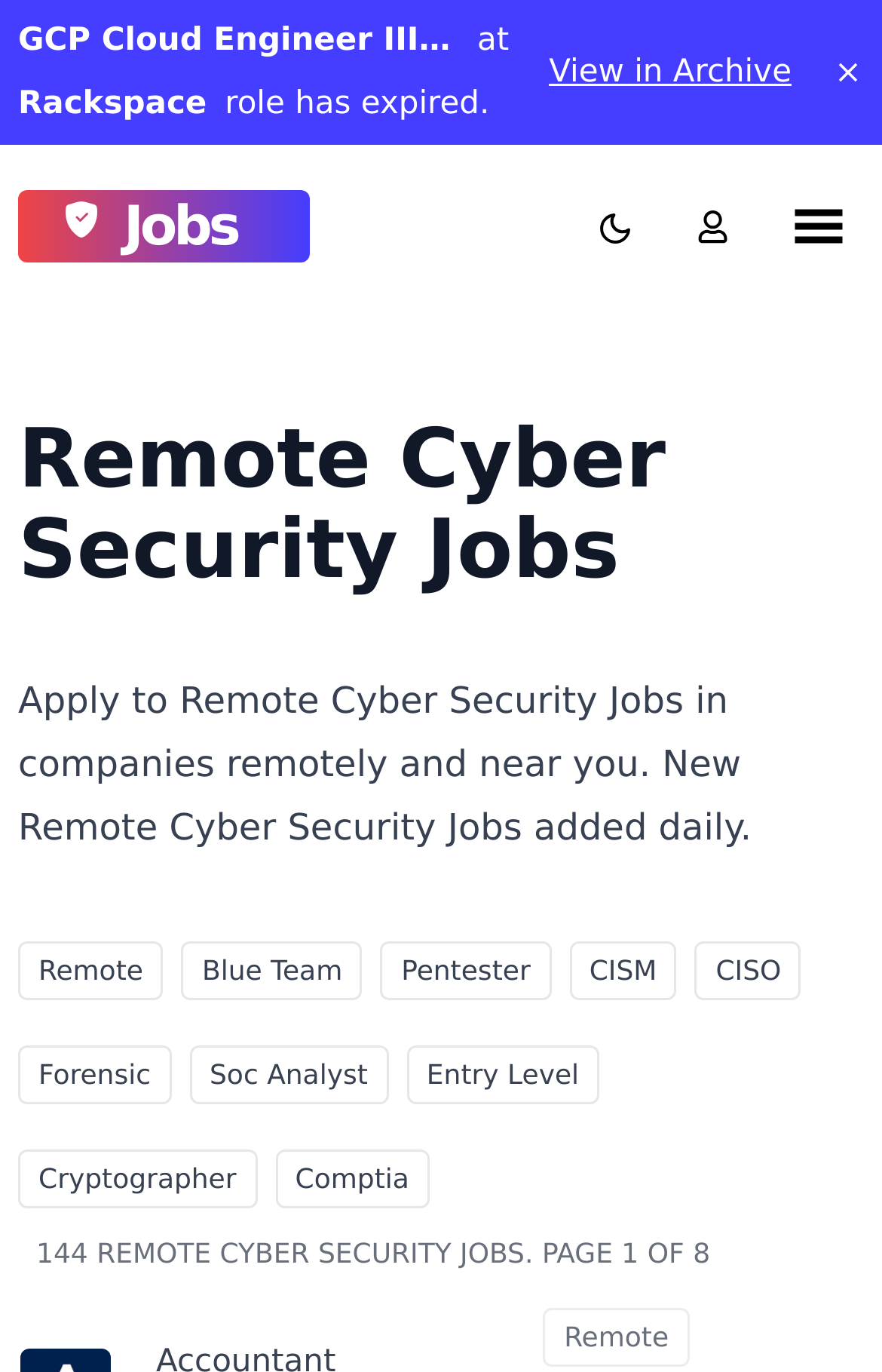Please identify the bounding box coordinates of the element that needs to be clicked to execute the following command: "Go to page 1 of 8". Provide the bounding box using four float numbers between 0 and 1, formatted as [left, top, right, bottom].

[0.616, 0.953, 0.781, 0.996]